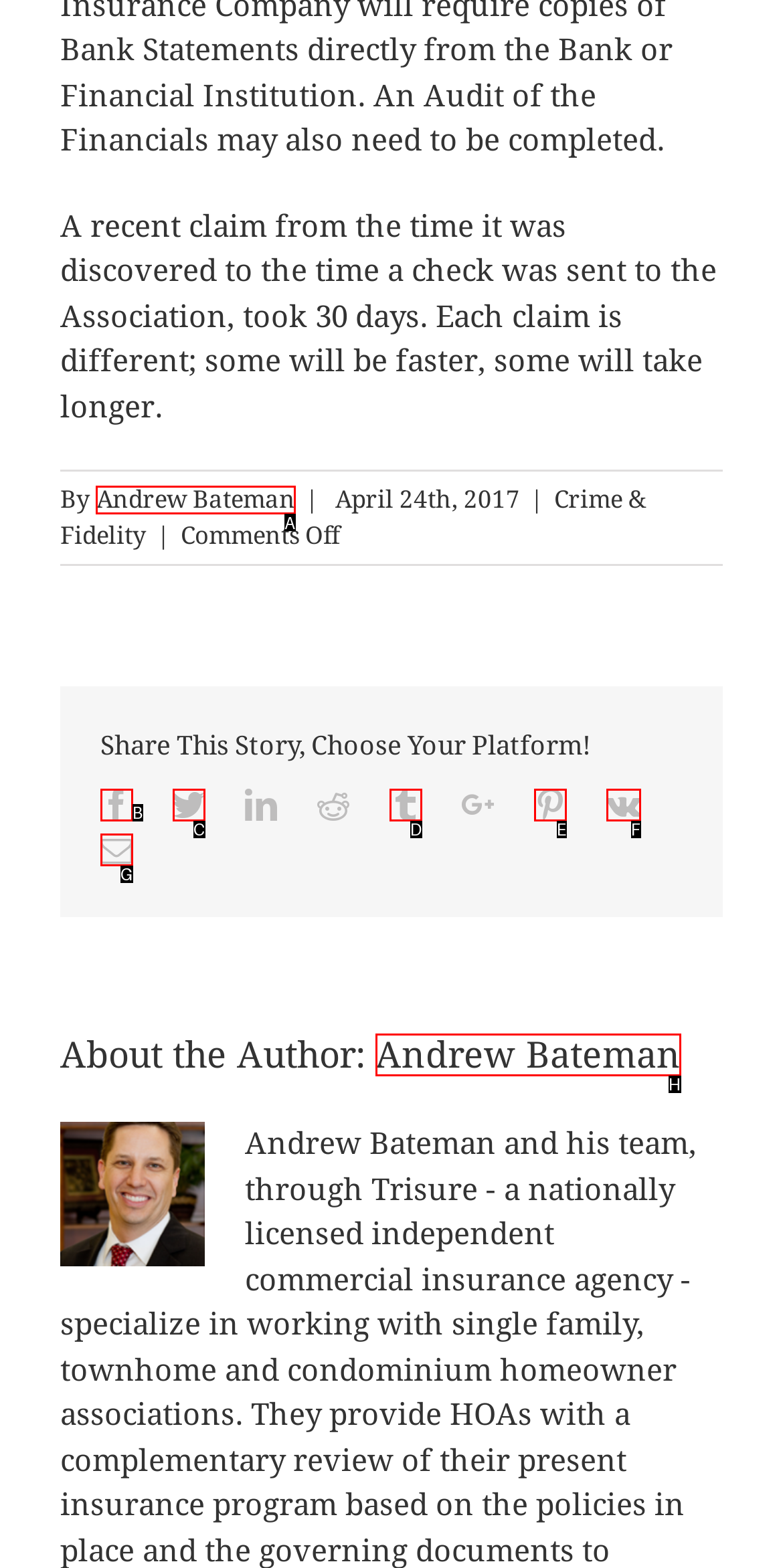Among the marked elements in the screenshot, which letter corresponds to the UI element needed for the task: read about Decision-making for Funding Programs?

None